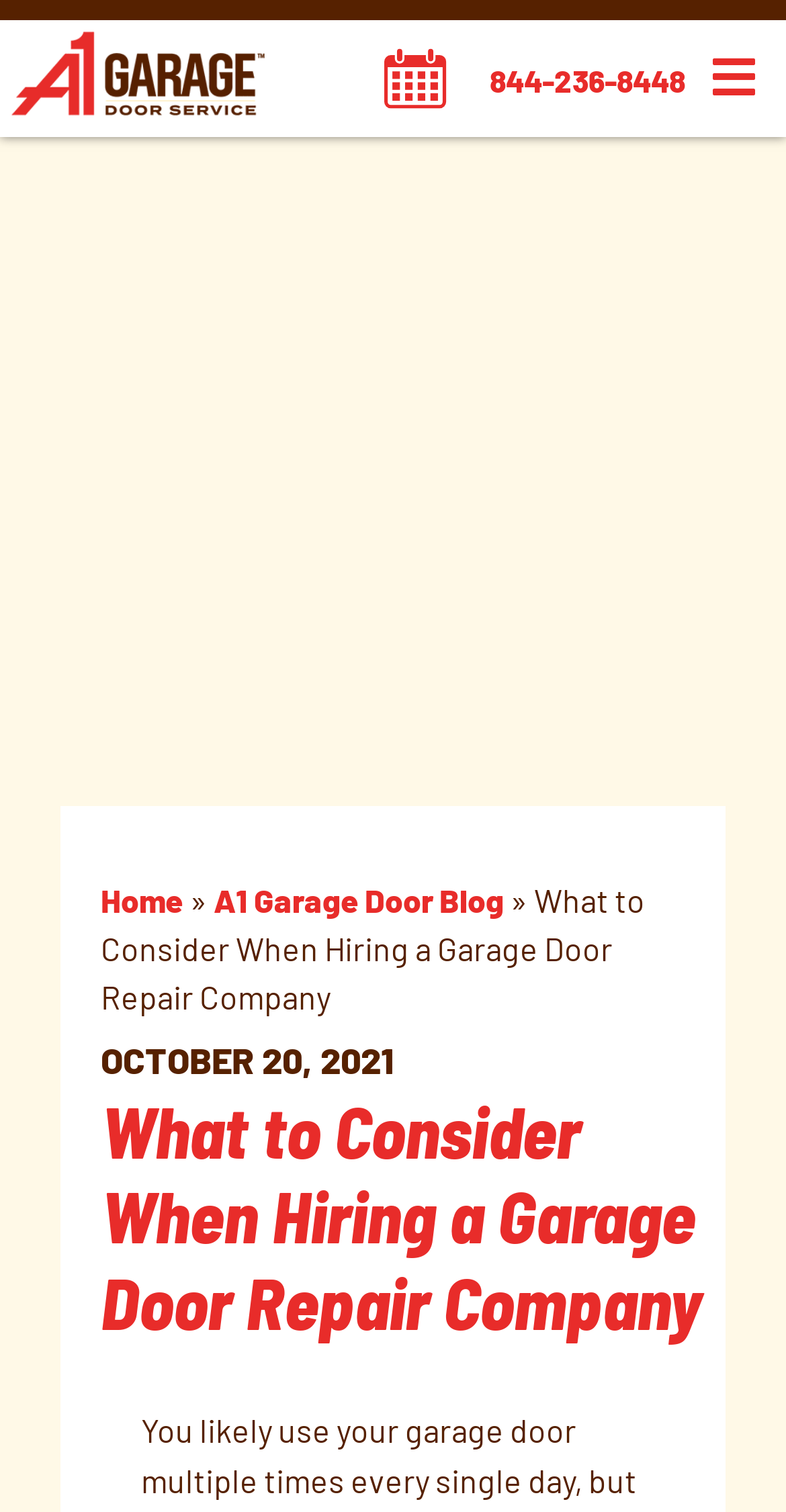Analyze and describe the webpage in a detailed narrative.

The webpage is about considering factors when hiring a garage door repair company. At the top left, there is a link to "A1 Garage Door Repair and Installation" accompanied by an image with the same name. To the right of this link, there is an empty link. Further to the right, there is a link to a phone number, "844-236-8448". 

Below these top elements, there is a navigation menu. From left to right, it consists of a link to "Home", a right-pointing arrow symbol, a link to "A1 Garage Door Blog", and a title "What to Consider When Hiring a Garage Door Repair Company". Below the title, there is a date "OCTOBER 20, 2021". 

The main content of the webpage is headed by a heading with the same title as the webpage, "What to Consider When Hiring a Garage Door Repair Company", which is located at the center of the page.